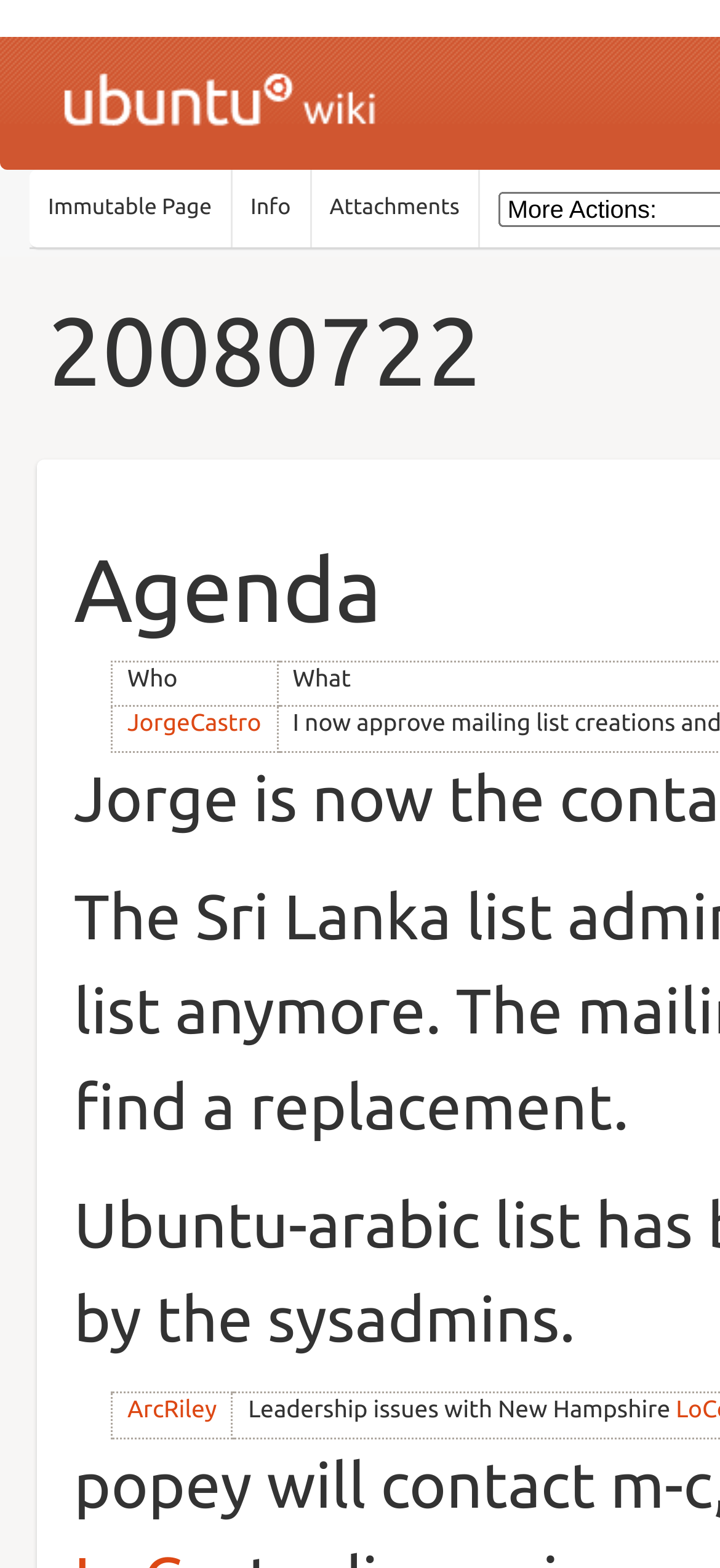Bounding box coordinates must be specified in the format (top-left x, top-left y, bottom-right x, bottom-right y). All values should be floating point numbers between 0 and 1. What are the bounding box coordinates of the UI element described as: aria-label="Quick actions"

None